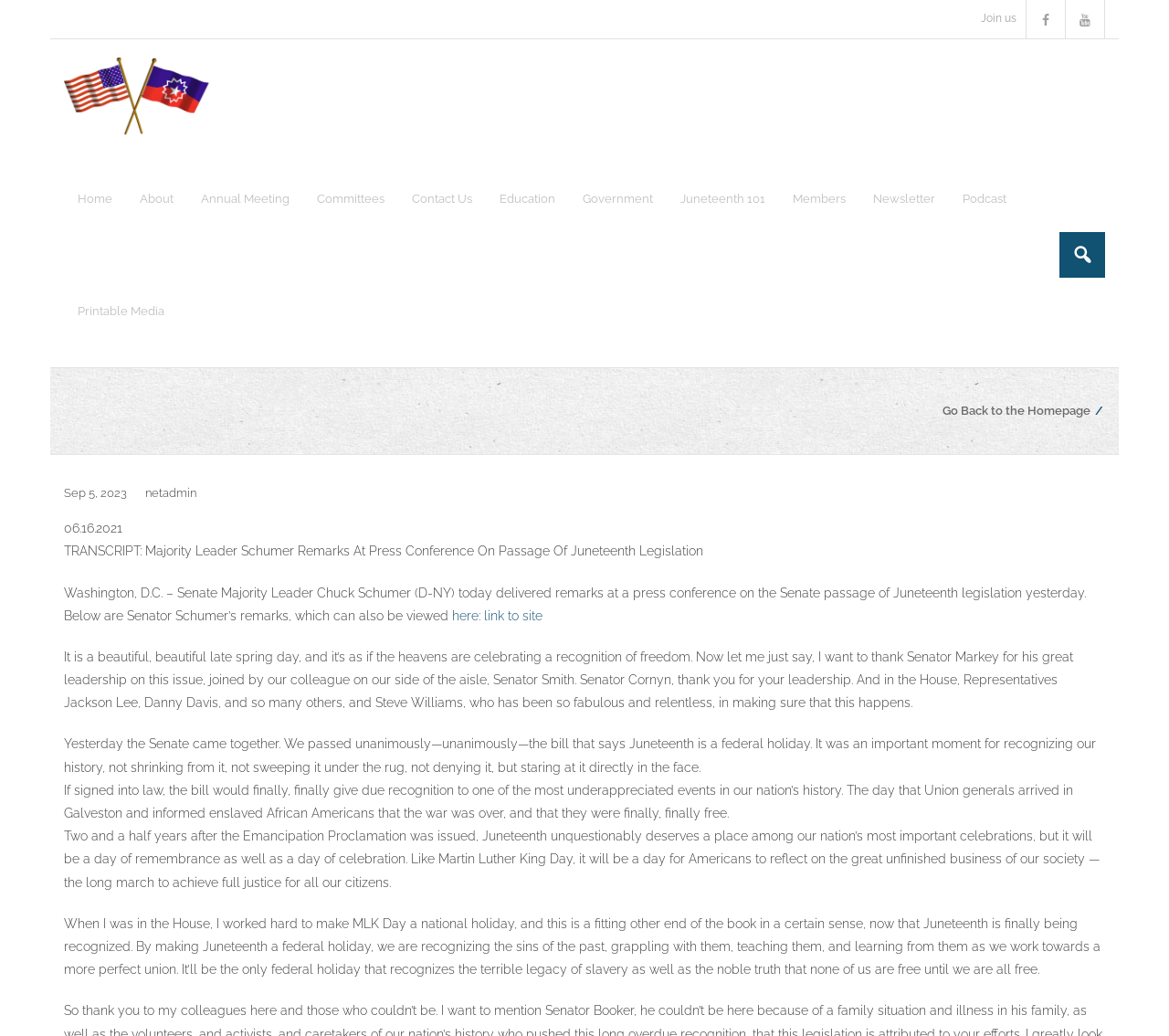Determine the bounding box coordinates for the UI element described. Format the coordinates as (top-left x, top-left y, bottom-right x, bottom-right y) and ensure all values are between 0 and 1. Element description: alt="National Juneteenth Observance Foundation"

[0.055, 0.121, 0.181, 0.133]